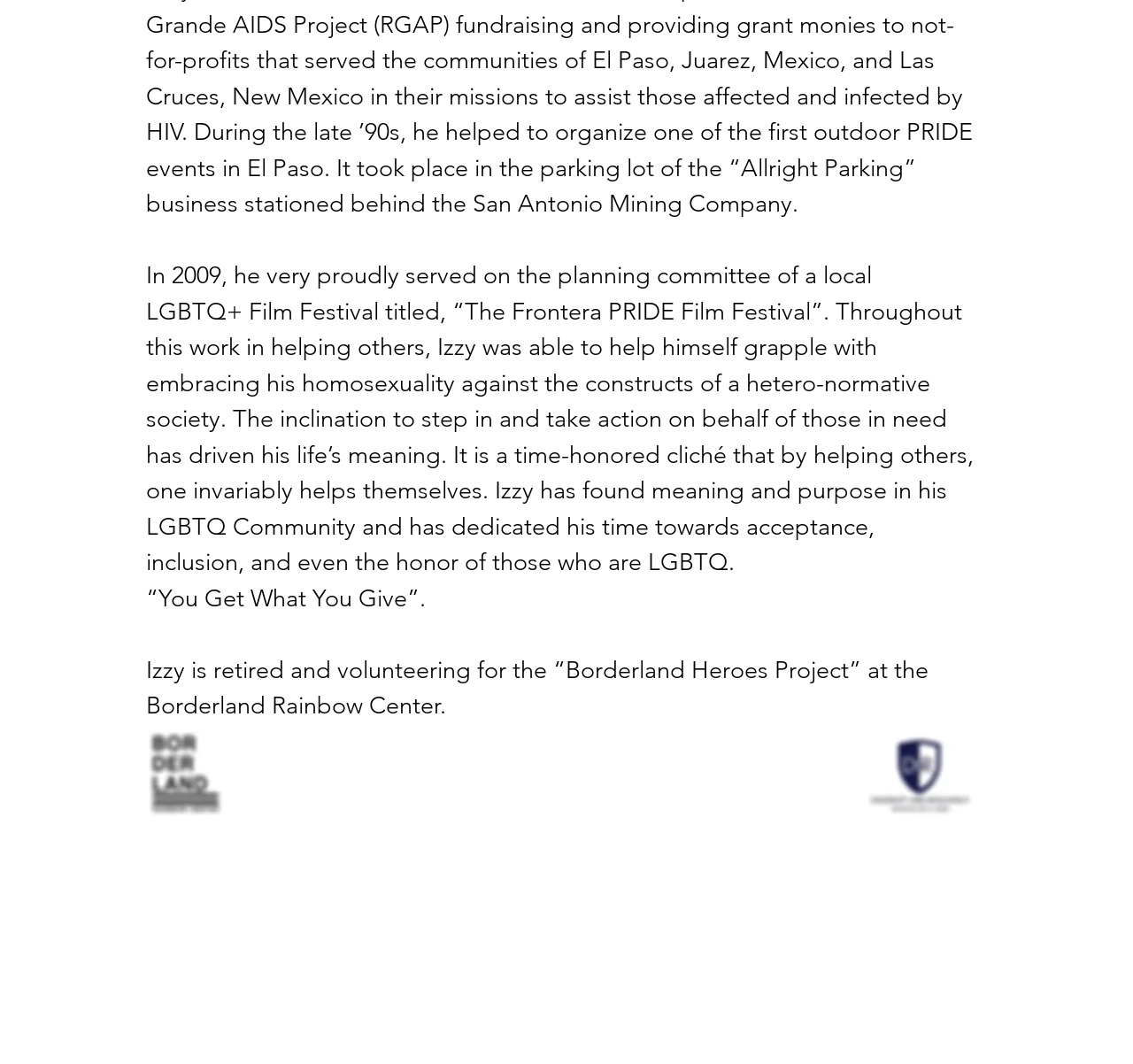What is the quote mentioned in the text?
Please use the image to provide an in-depth answer to the question.

The text contains the quote '“You Get What You Give”.' which is a famous phrase.